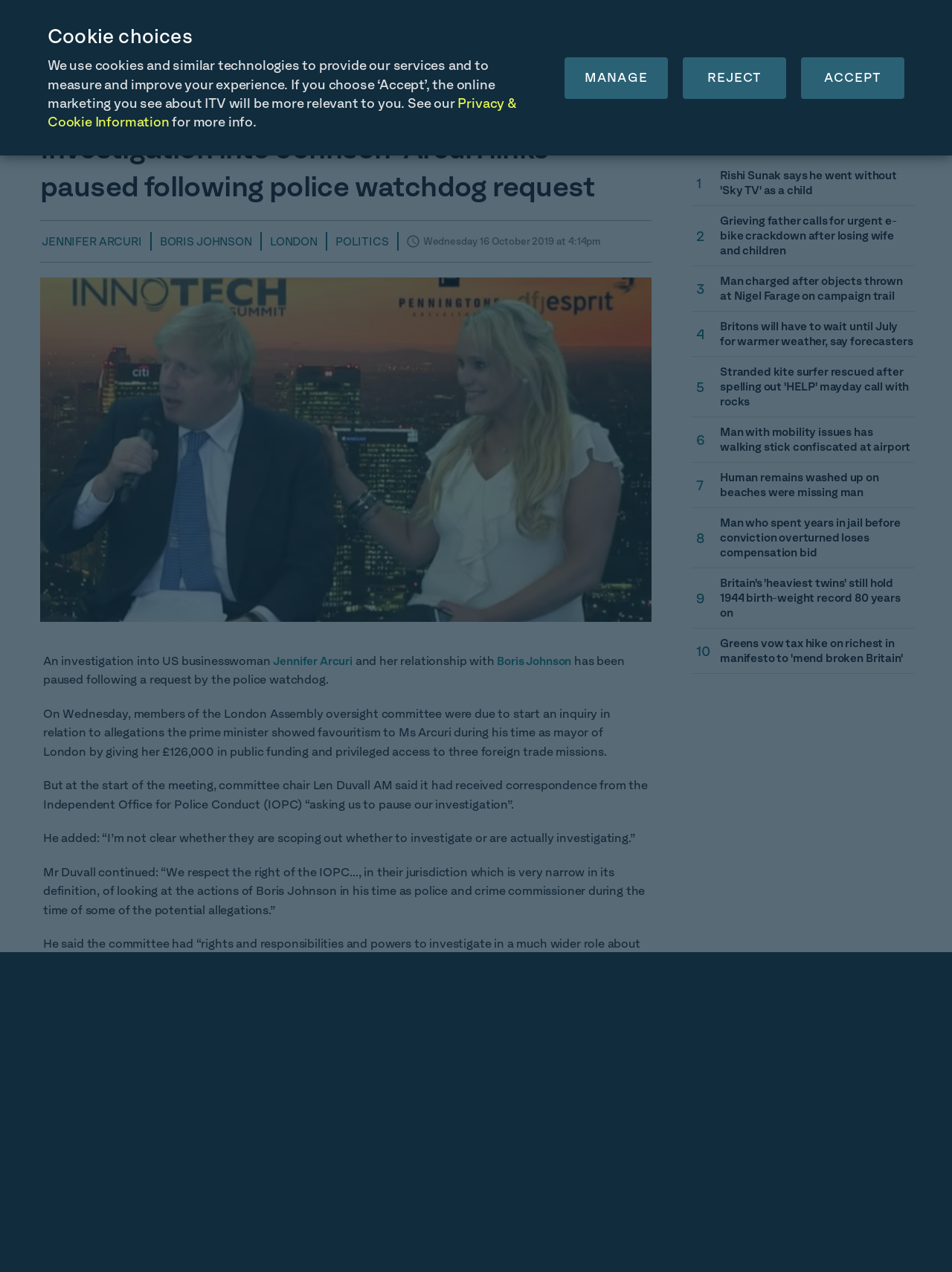Review the image closely and give a comprehensive answer to the question: What is the name of the businesswoman mentioned in the article?

I found the name of the businesswoman mentioned in the article by reading the text content of the article, which mentions 'Jennifer Arcuri' as the US businesswoman involved in the investigation.